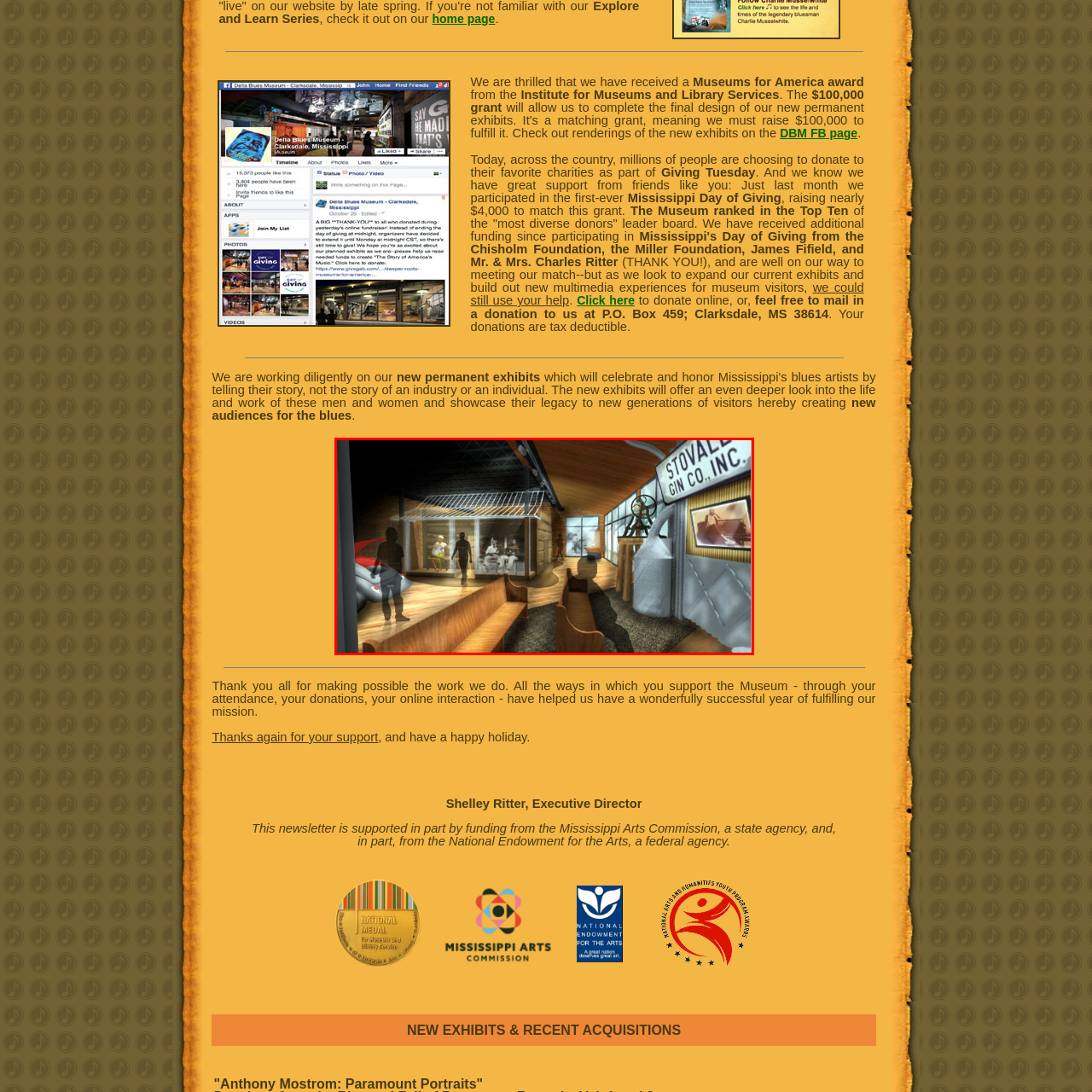Give an in-depth explanation of the image captured within the red boundary.

The image depicts a conceptual rendering of a new exhibit space designed for the Museum, showcasing an inviting and interactive environment. The interior features a smooth wooden floor and walls, complemented by large windows allowing natural light to fill the room. In the foreground, simple wooden benches provide seating for visitors, while silhouettes of people can be seen exploring the space, adding a sense of life and engagement.

To the right, historical artifacts are displayed in glass cases, offering a glimpse into the past, while the left side contains a striking red vintage car, which becomes a focal point of the exhibit. On the wall, there’s a prominently featured sign reading “STOVALL GIN CO., INC.,” suggesting a theme connected to local history and industry. 

Overall, the rendering vividly illustrates the Museum's commitment to creating meaningful experiences that connect visitors with the rich heritage of the surrounding community through innovative design and display.